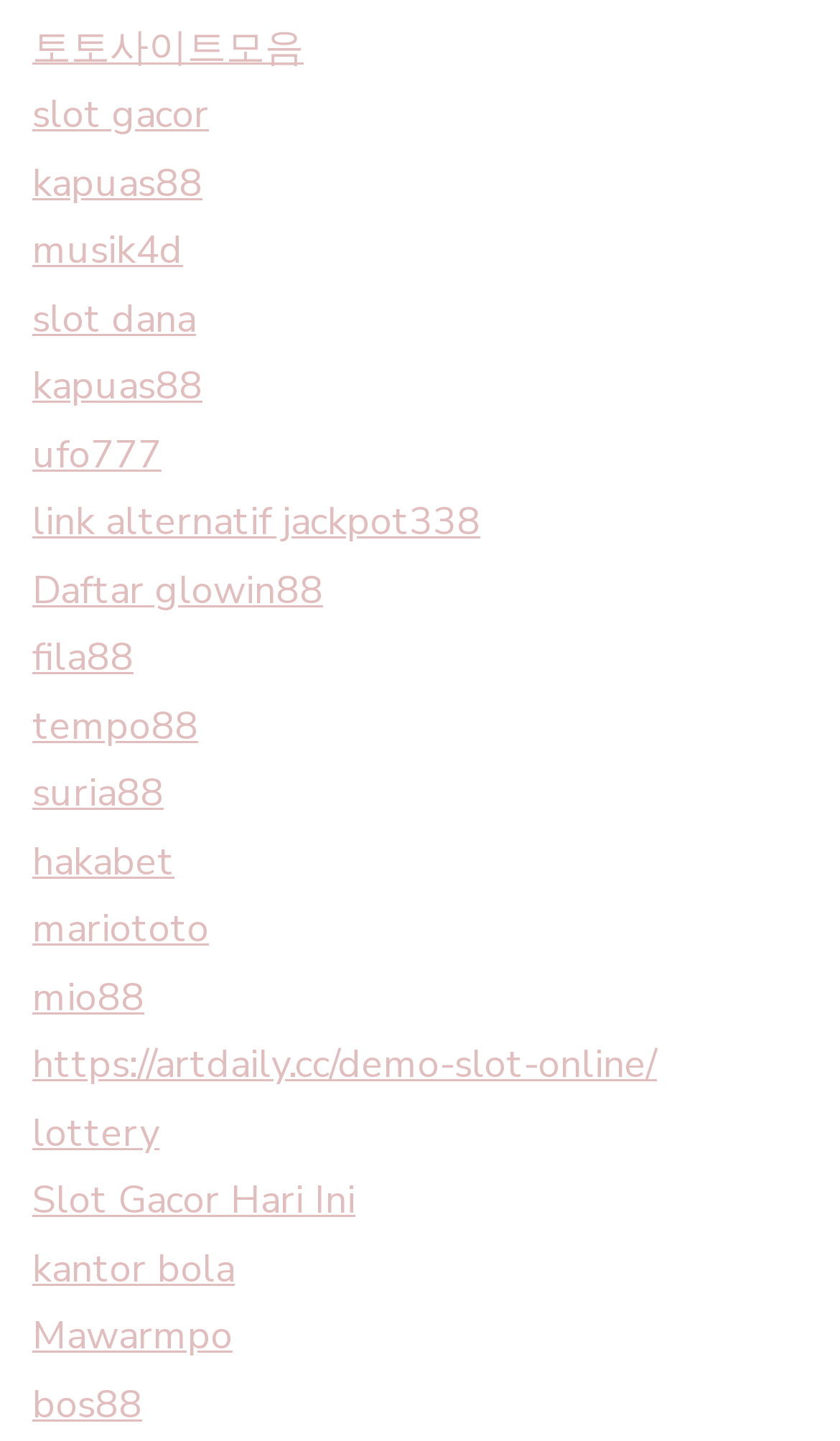Please provide a one-word or phrase answer to the question: 
What is the longest link text on the webpage?

link alternatif jackpot338